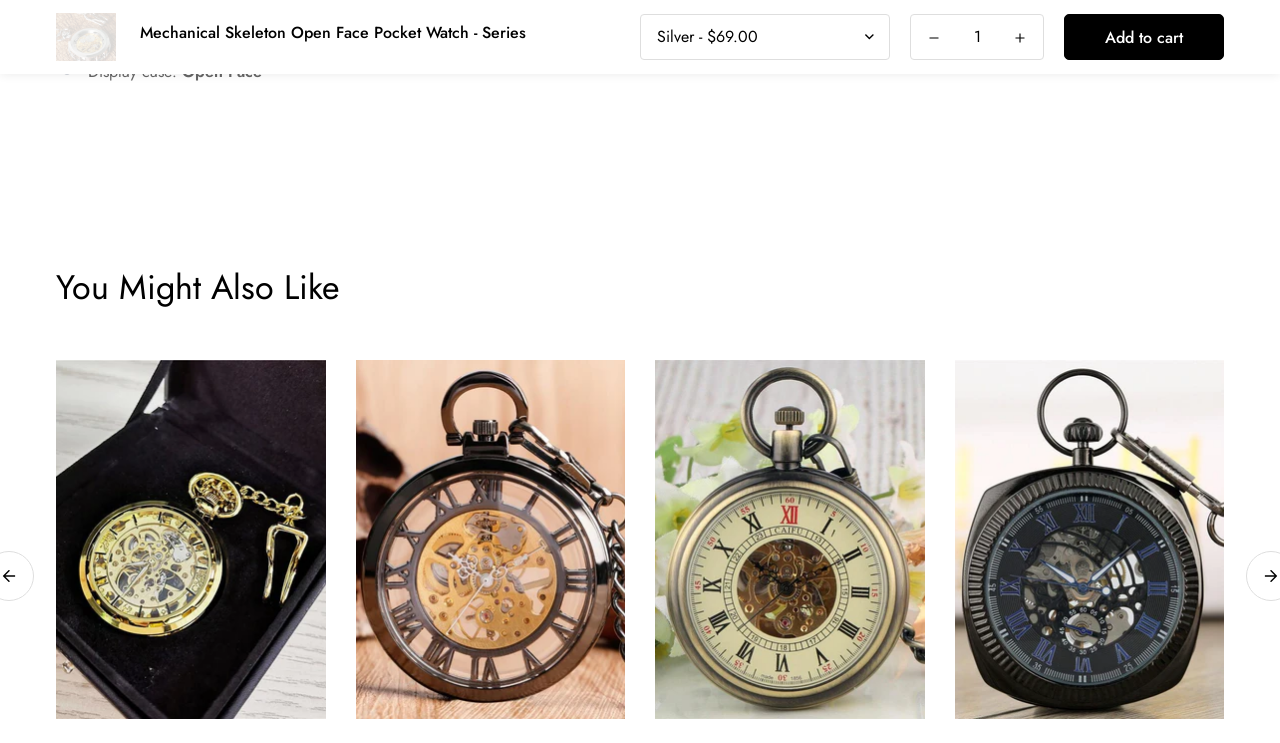Please provide the bounding box coordinates for the element that needs to be clicked to perform the instruction: "Decrease product quantity". The coordinates must consist of four float numbers between 0 and 1, formatted as [left, top, right, bottom].

[0.712, 0.02, 0.748, 0.082]